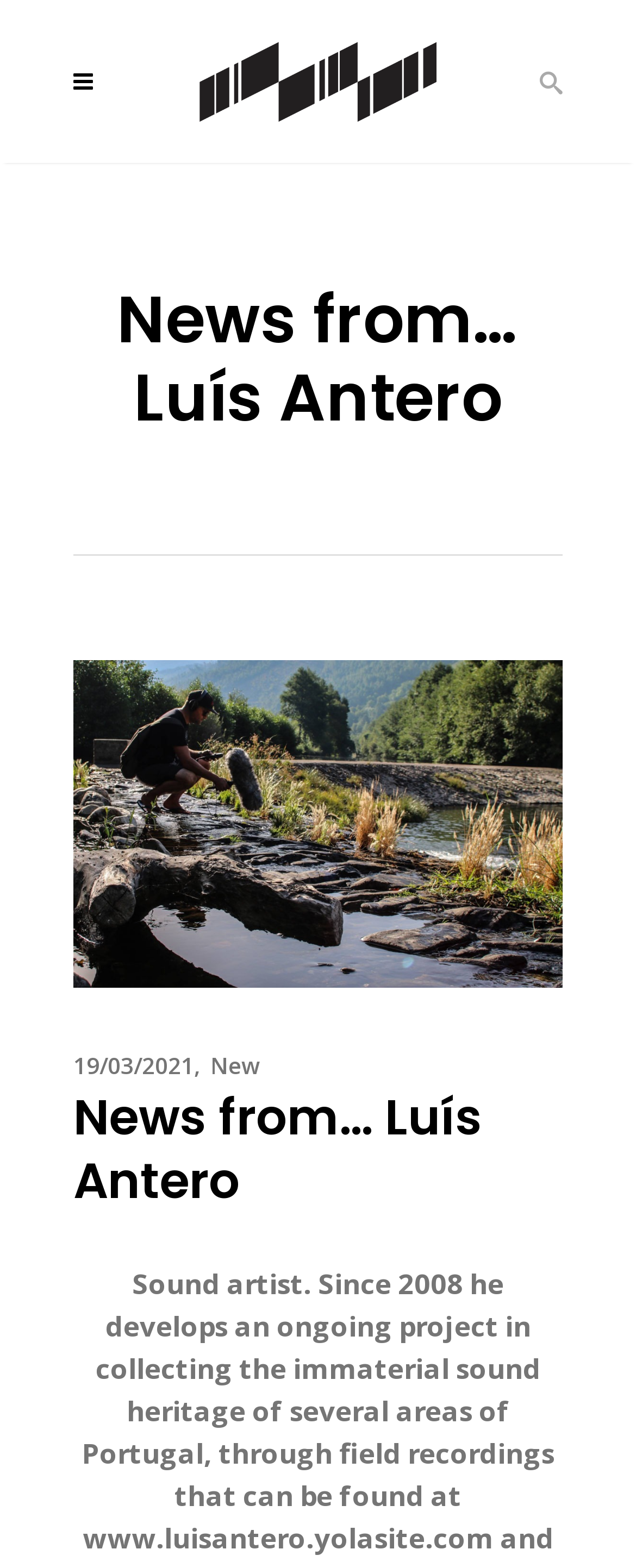Based on the element description New, identify the bounding box of the UI element in the given webpage screenshot. The coordinates should be in the format (top-left x, top-left y, bottom-right x, bottom-right y) and must be between 0 and 1.

[0.331, 0.67, 0.408, 0.689]